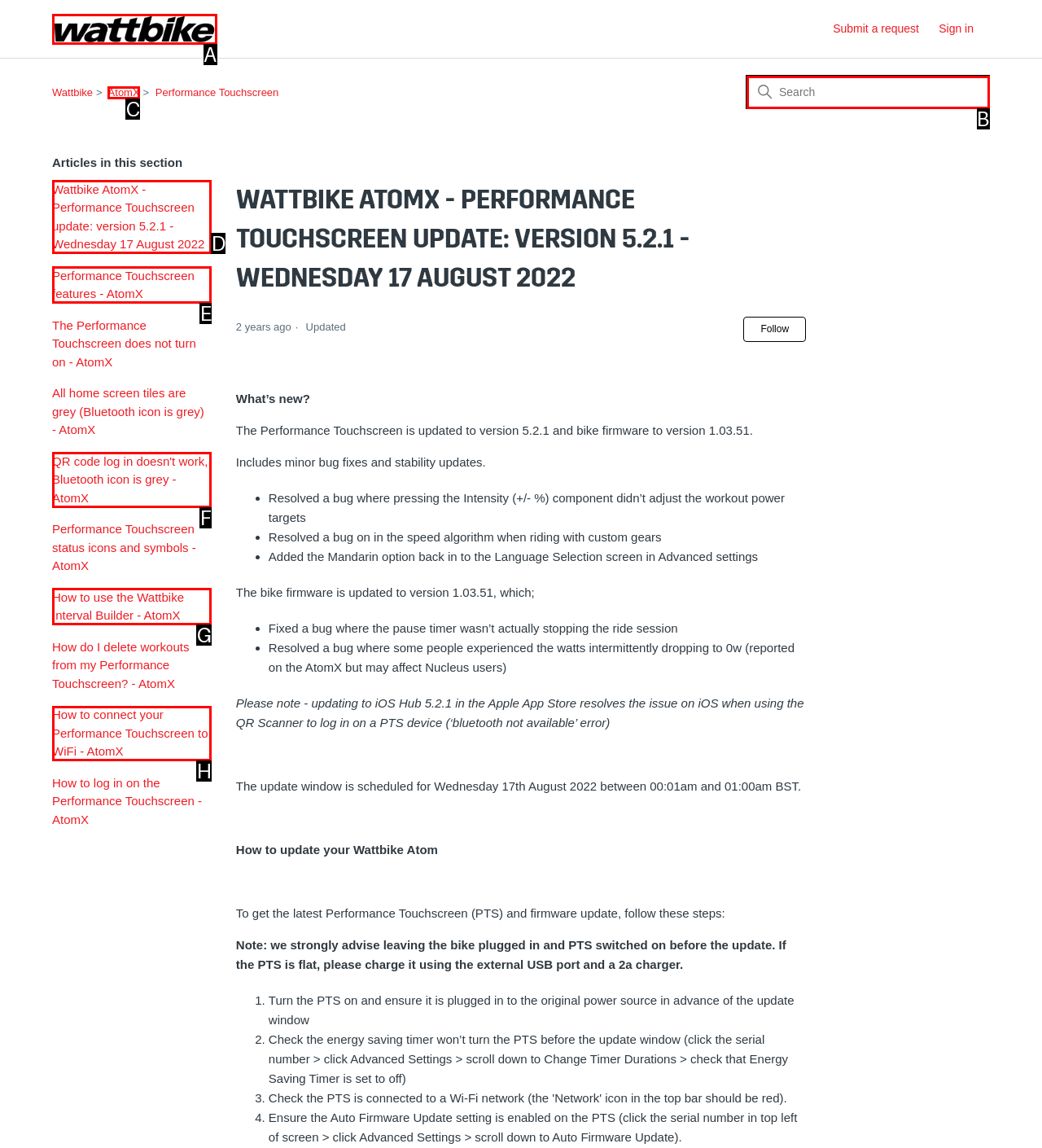Identify the letter of the UI element that corresponds to: AtomX
Respond with the letter of the option directly.

C